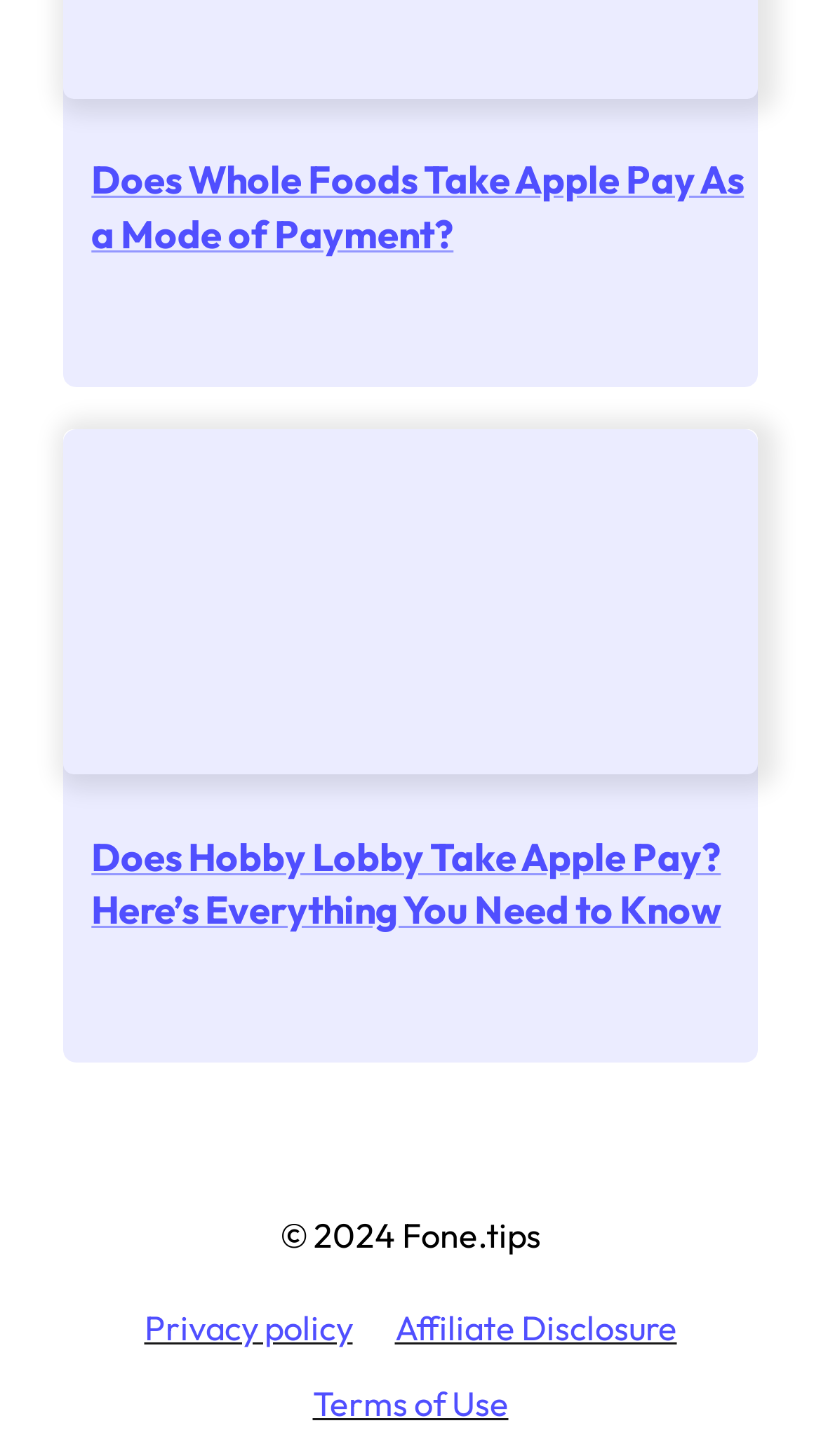Please look at the image and answer the question with a detailed explanation: What is the copyright year of the website?

The StaticText element at the bottom of the page shows the copyright information '© 2024 Fone.tips', which indicates that the copyright year of the website is 2024.